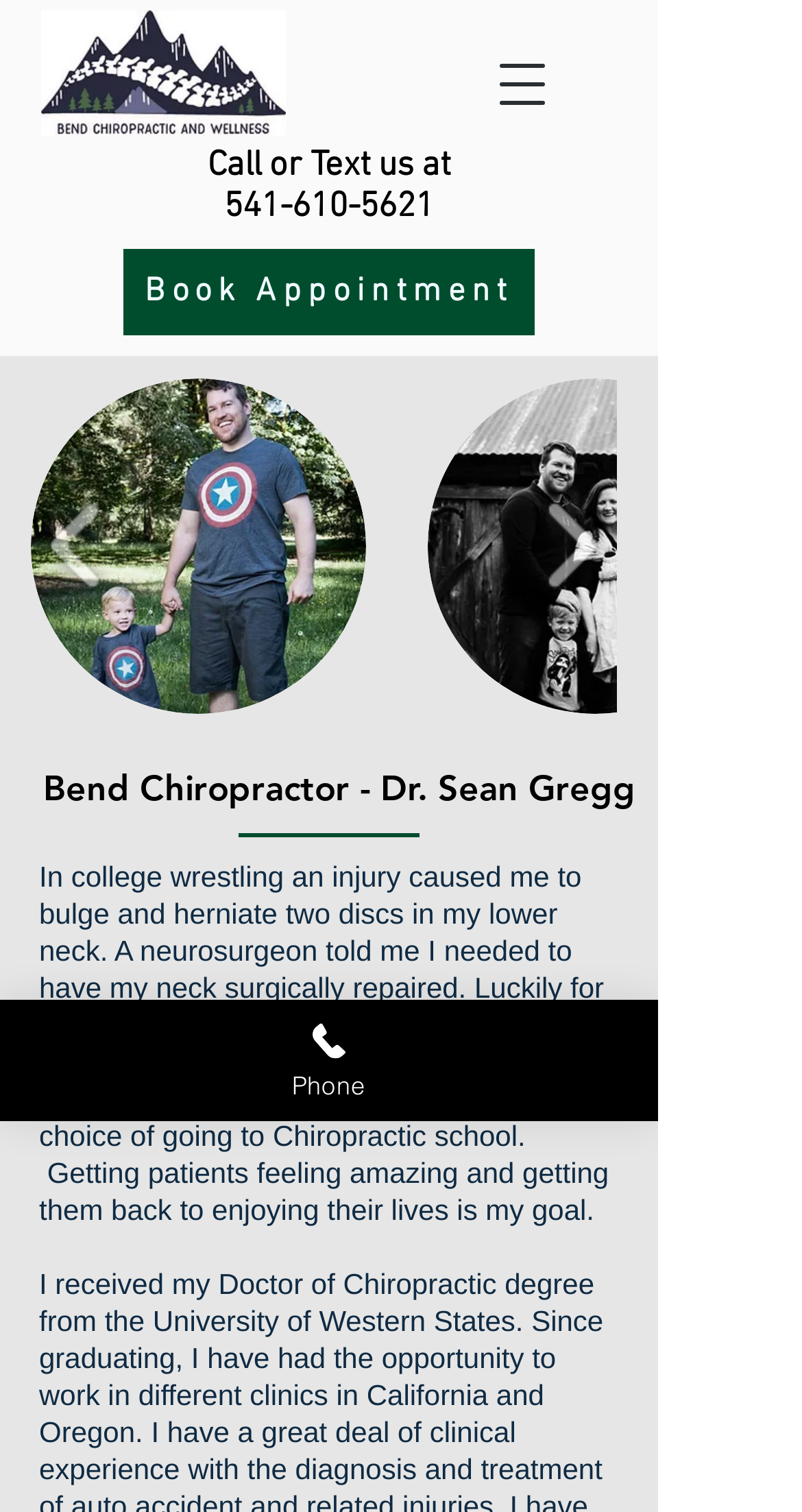Provide the bounding box coordinates of the HTML element this sentence describes: "aria-describedby="comp-jr8smnhx-play-button-description" aria-label="play backward"". The bounding box coordinates consist of four float numbers between 0 and 1, i.e., [left, top, right, bottom].

[0.038, 0.295, 0.154, 0.428]